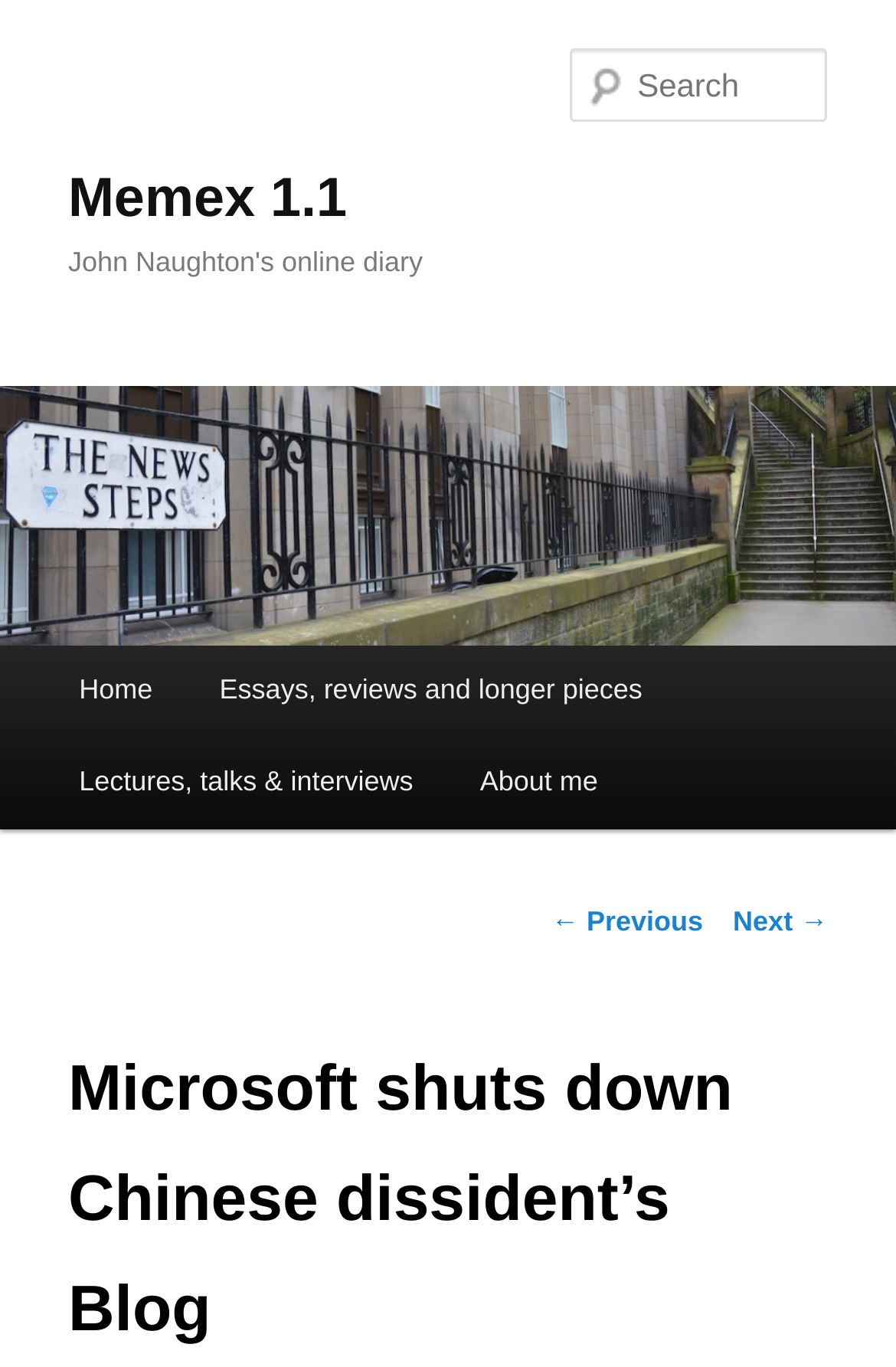Please provide a short answer using a single word or phrase for the question:
What is the name of the online diary?

John Naughton's online diary